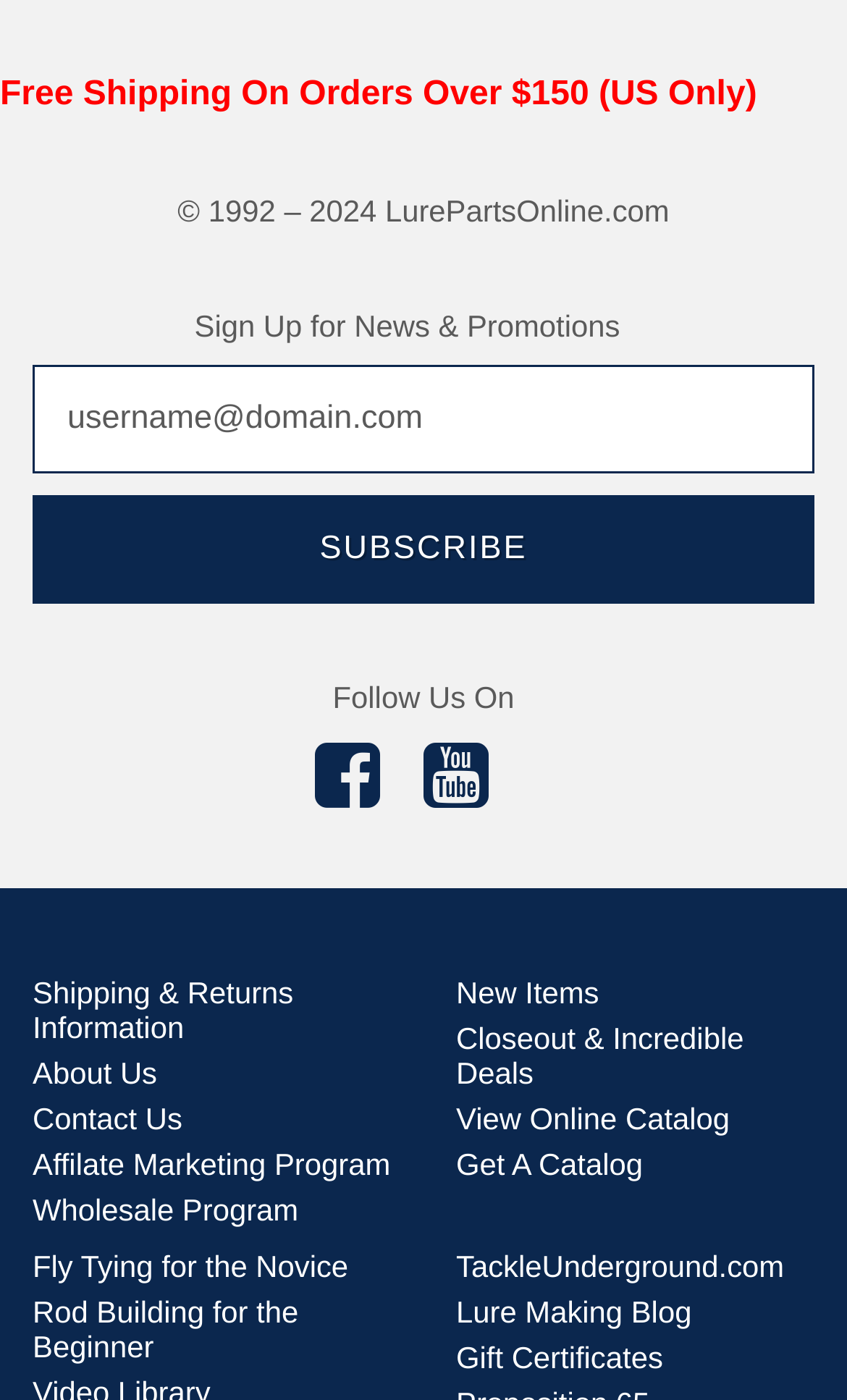Please identify the bounding box coordinates of the clickable area that will fulfill the following instruction: "View shipping and returns information". The coordinates should be in the format of four float numbers between 0 and 1, i.e., [left, top, right, bottom].

[0.038, 0.696, 0.346, 0.746]